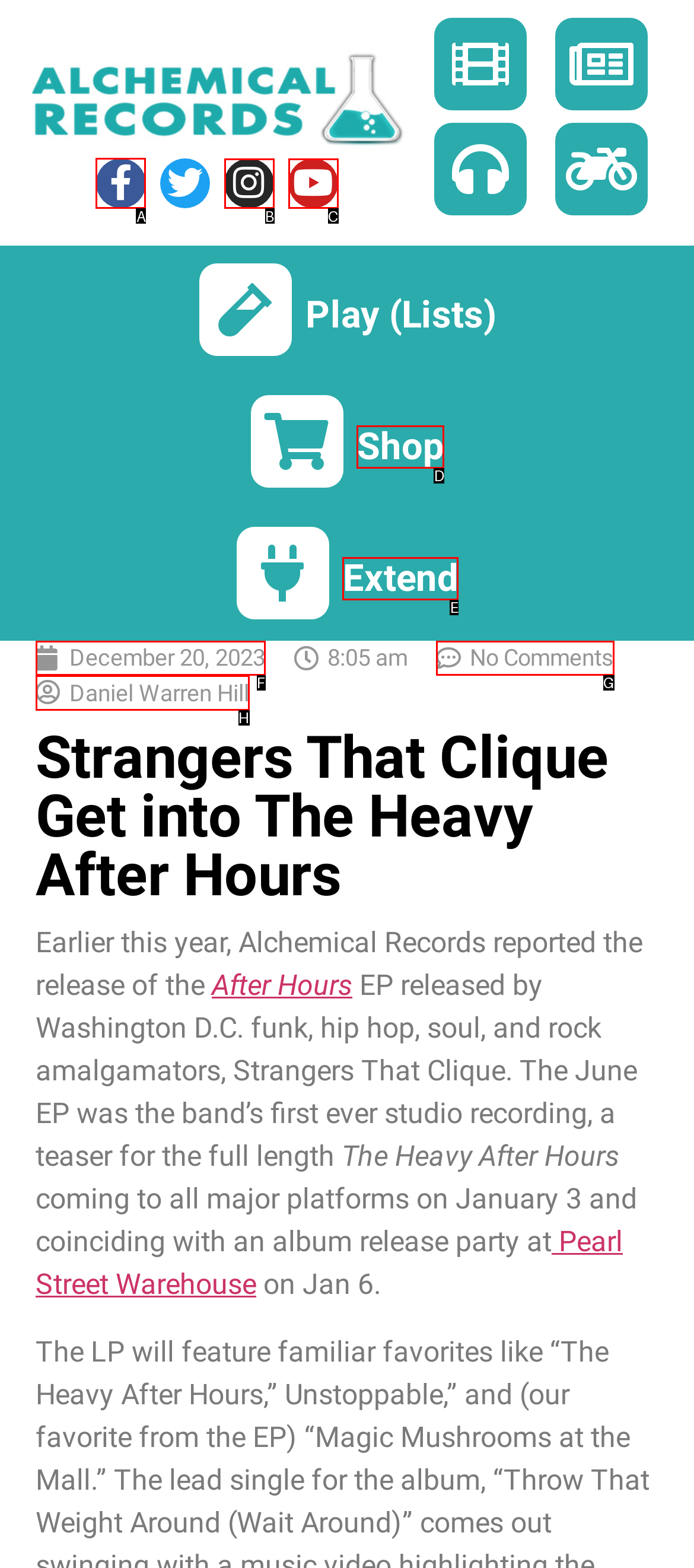Identify the HTML element to select in order to accomplish the following task: Visit Facebook page
Reply with the letter of the chosen option from the given choices directly.

A